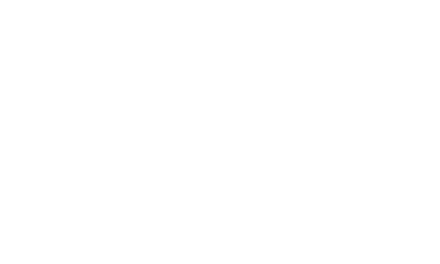Provide a thorough description of the image, including all visible elements.

The image appears to be a logo representing "Kunming Be Queen Import & Export Co., Ltd.," a company that focuses on custom product manufacturing. This business is prominently engaged in the beauty and personal care industry, offering a wide range of products including facial care, hair growth solutions, eye treatments, serums, masks, body lotions, shower gels, soaps, scrubs, and essential oils. Accompanying the logo, the webpage also features various sections including contact links, company performance metrics, and product descriptions, highlighting the company’s commitment to quality and customer service within the import and export sector.